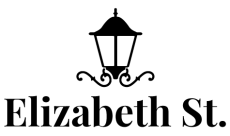What type of font is used for the text 'Elizabeth St.'?
Look at the screenshot and respond with one word or a short phrase.

bold